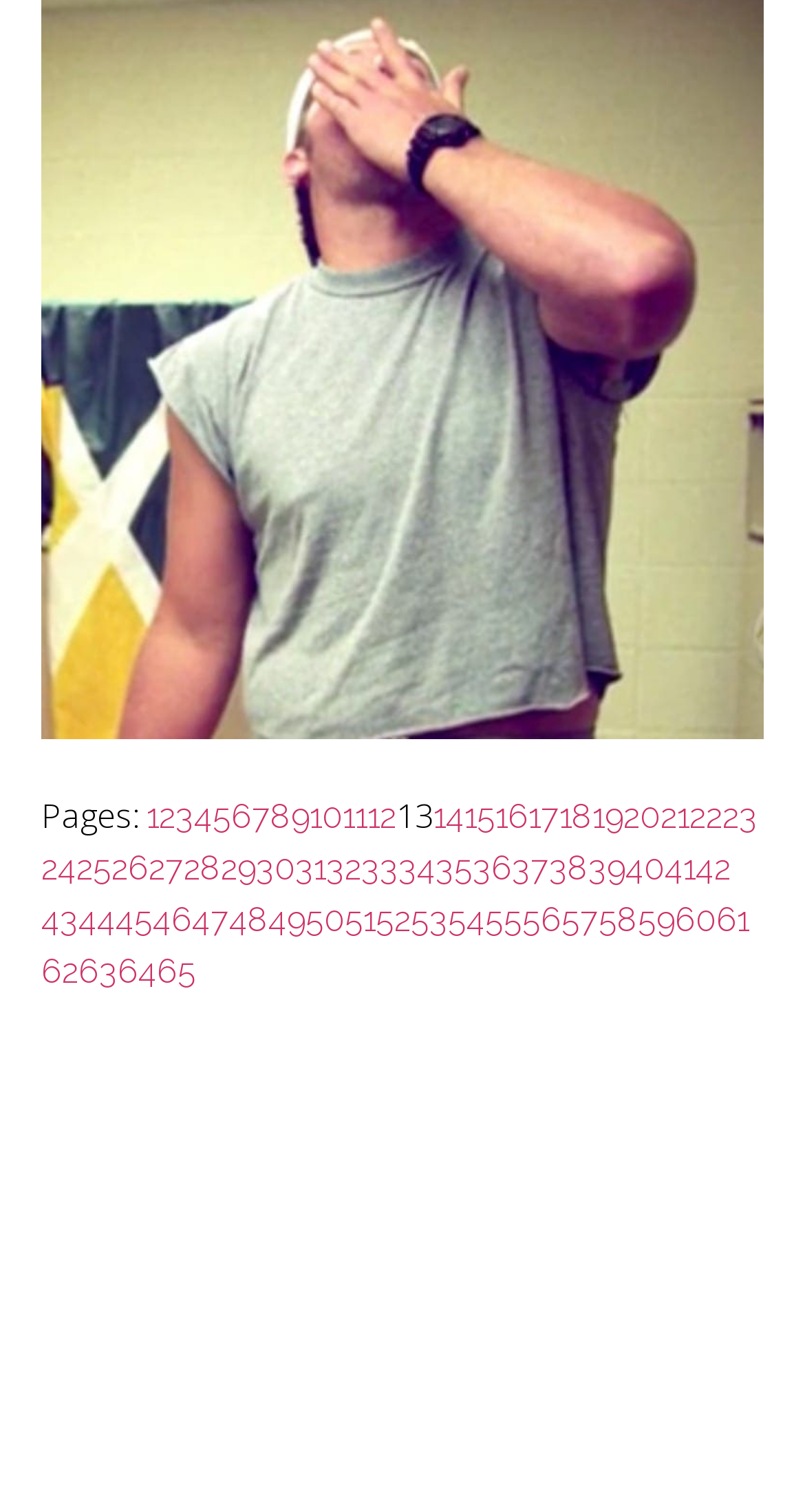Provide the bounding box coordinates of the section that needs to be clicked to accomplish the following instruction: "go to page 60."

[0.838, 0.596, 0.89, 0.622]